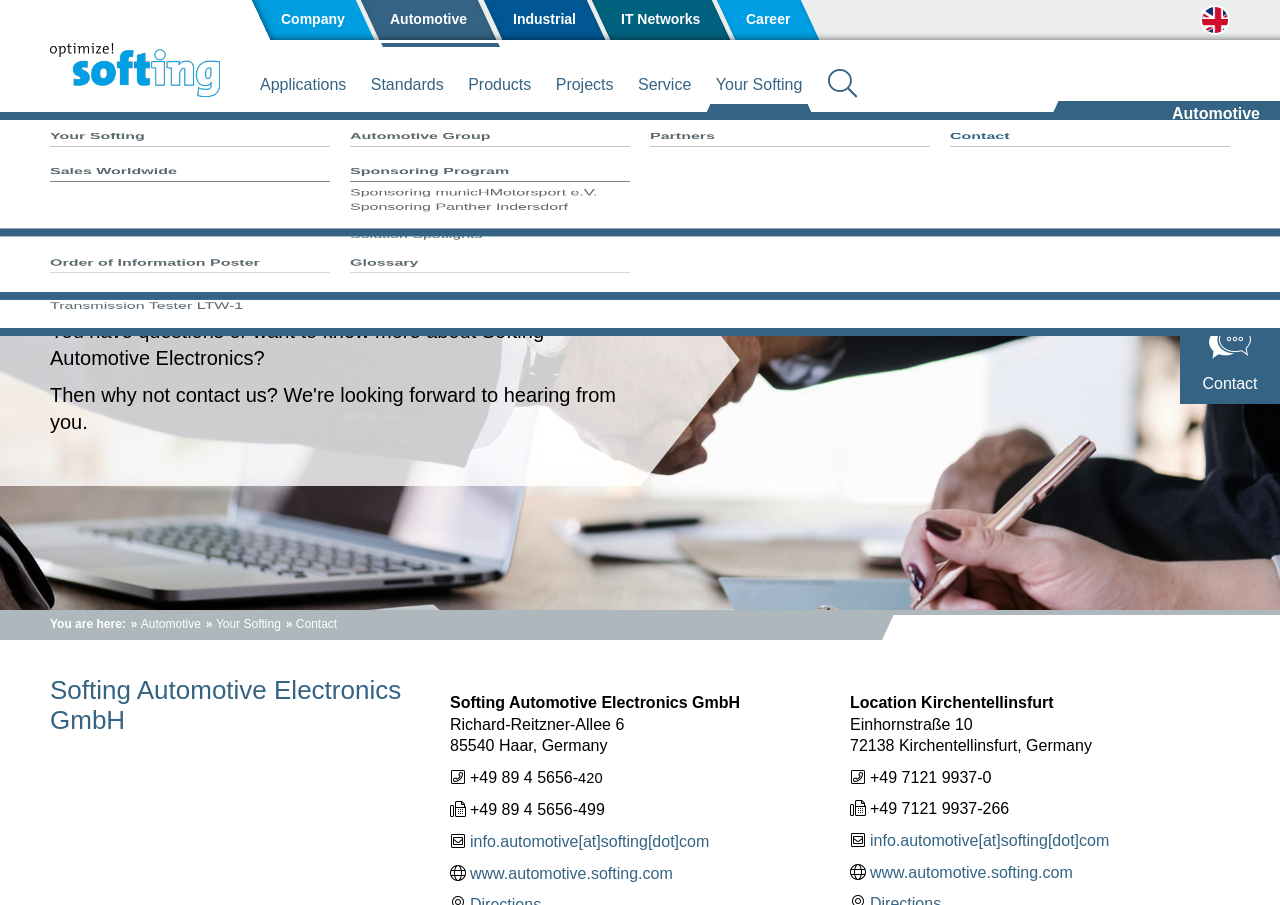Using the information in the image, give a detailed answer to the following question: What is the email address for contact?

I found the email address by looking at the link elements located at the middle and bottom of the webpage, which lists the contact information for the Haar and Kirchentellinsfurt locations. The email address is 'info.automotive[at]softing[dot]com'.